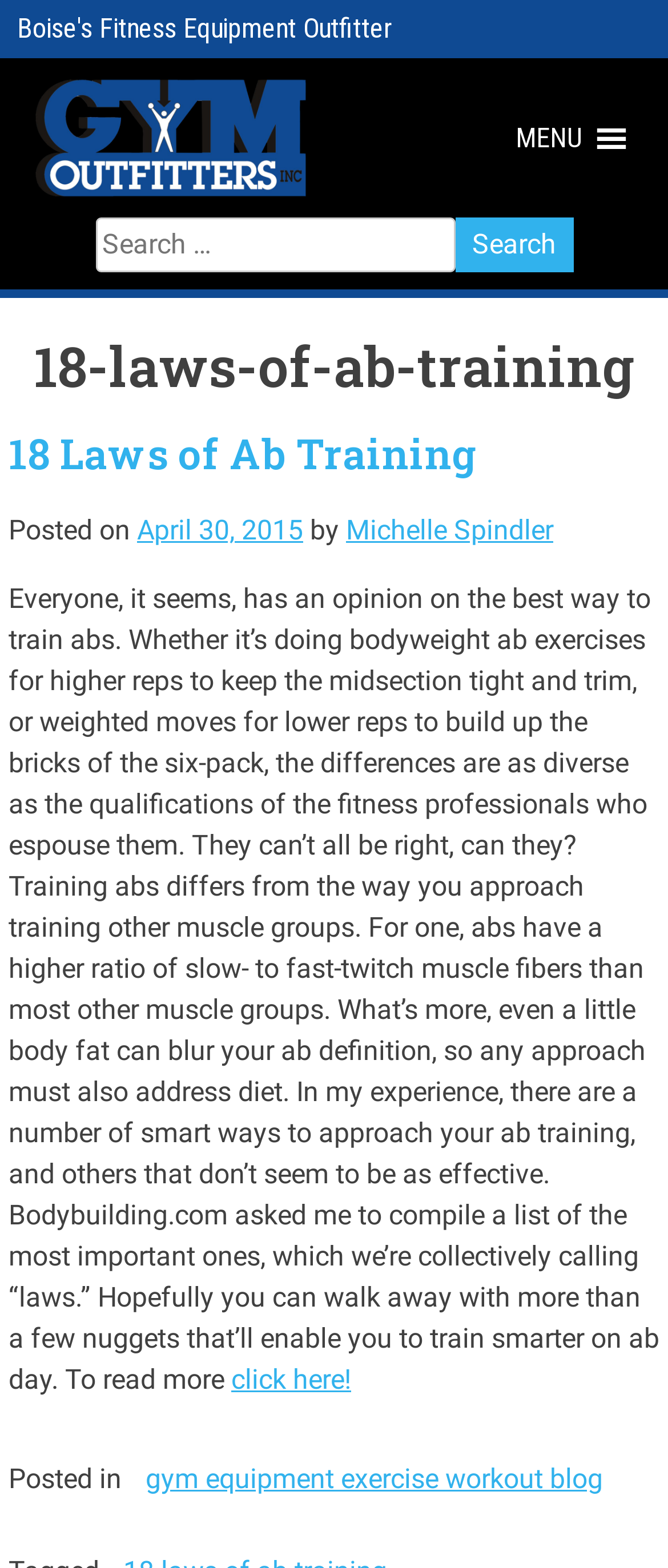Show the bounding box coordinates of the region that should be clicked to follow the instruction: "Read the article 18 Laws of Ab Training."

[0.013, 0.272, 0.715, 0.307]